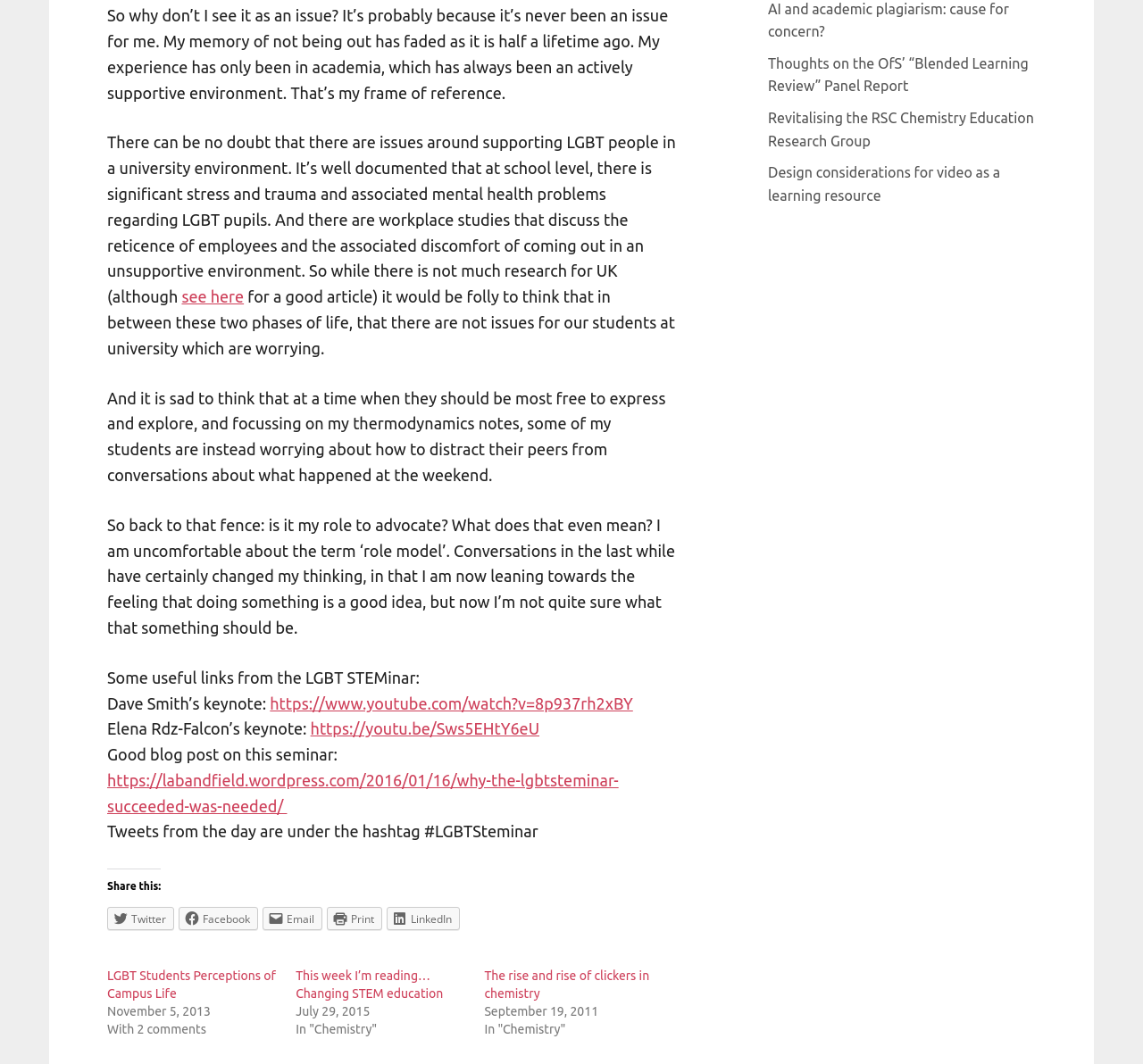What is the author's attitude towards advocating for LGBT people?
Based on the image, answer the question in a detailed manner.

The author mentions that they are uncomfortable with the term 'role model' and are unsure about what action to take, indicating a sense of uncertainty and hesitation towards advocating for LGBT people.